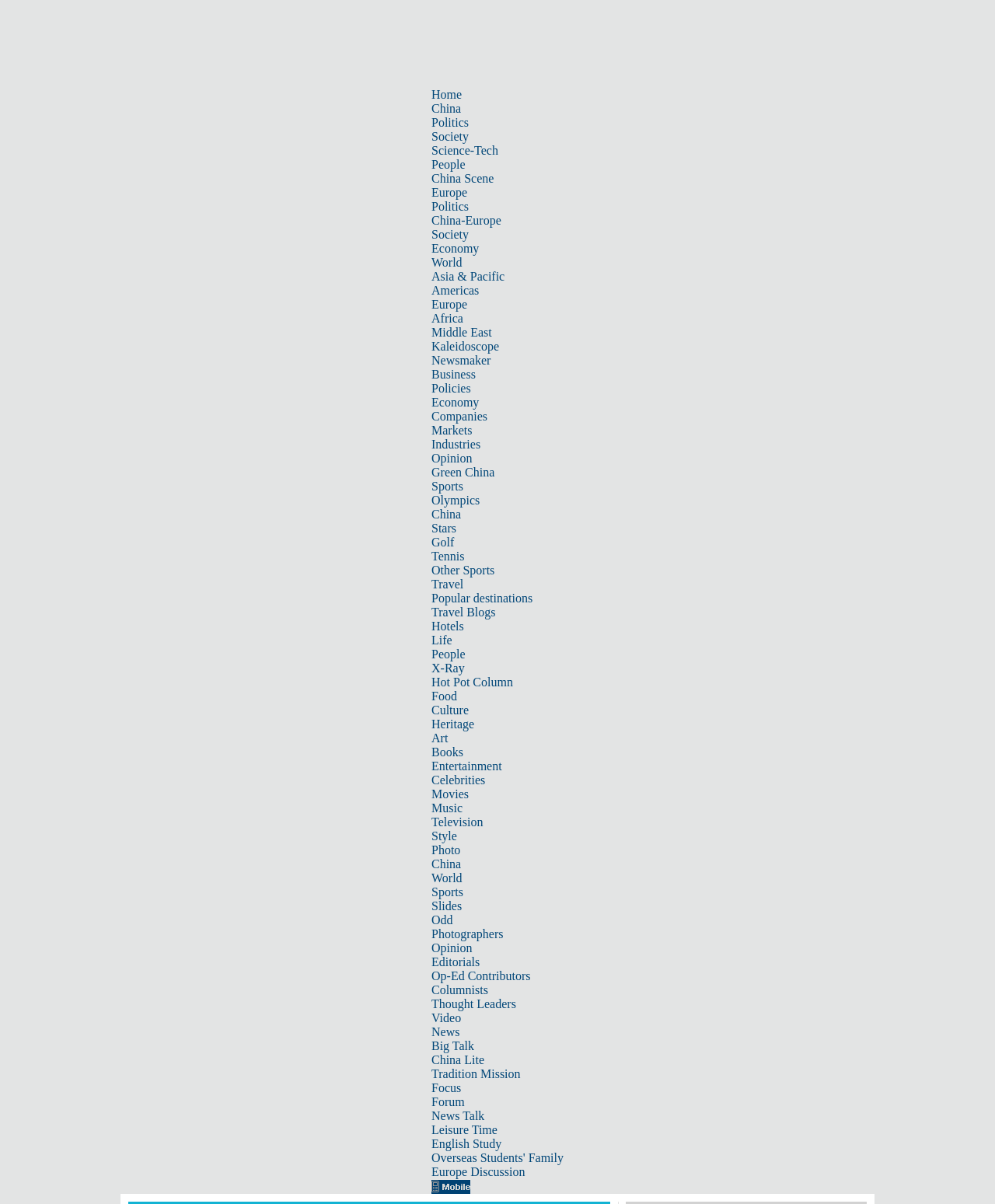Please answer the following question using a single word or phrase: 
What is the first section in the top navigation bar?

Home